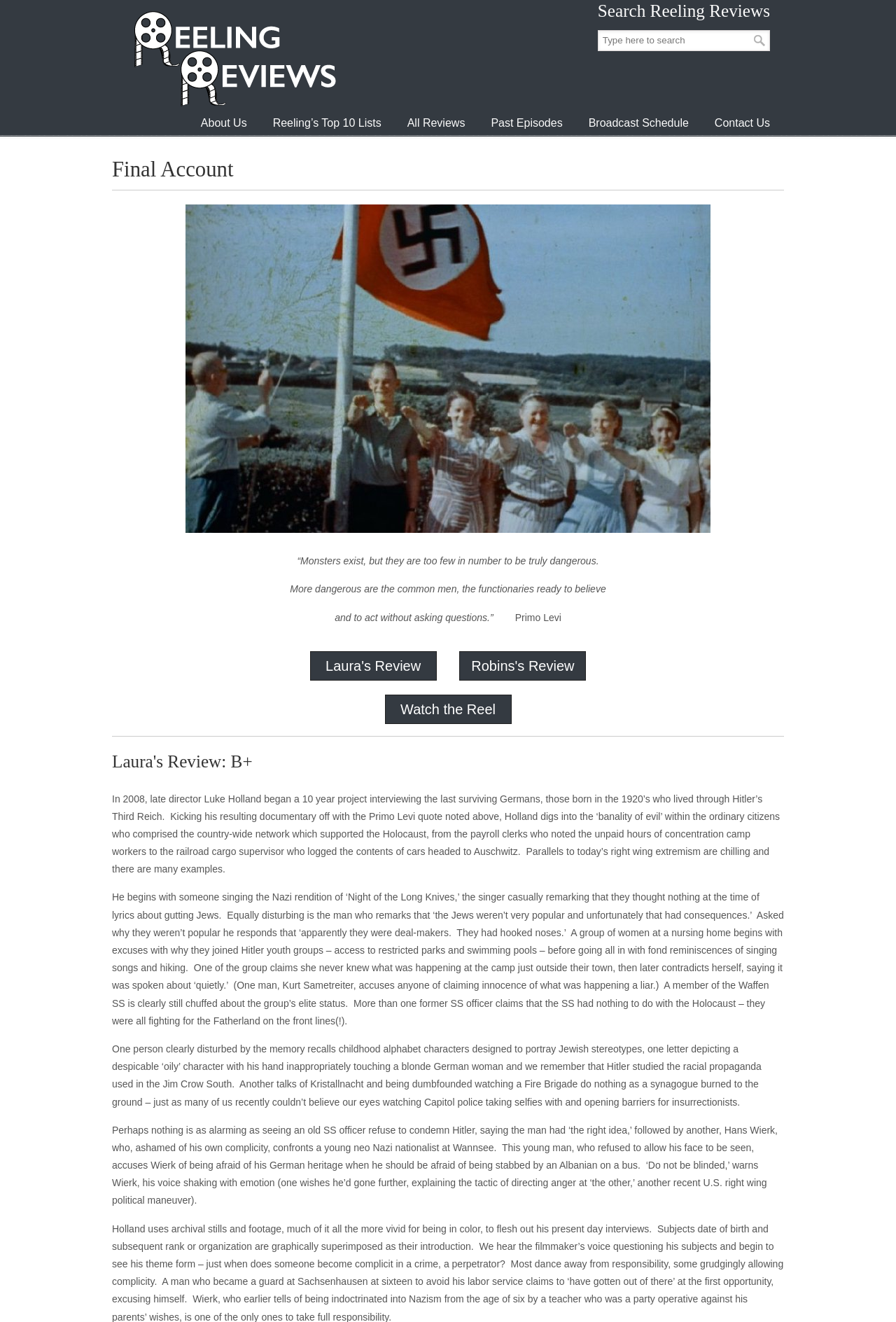Identify the bounding box coordinates for the element you need to click to achieve the following task: "Click About Us". The coordinates must be four float values ranging from 0 to 1, formatted as [left, top, right, bottom].

[0.208, 0.082, 0.291, 0.104]